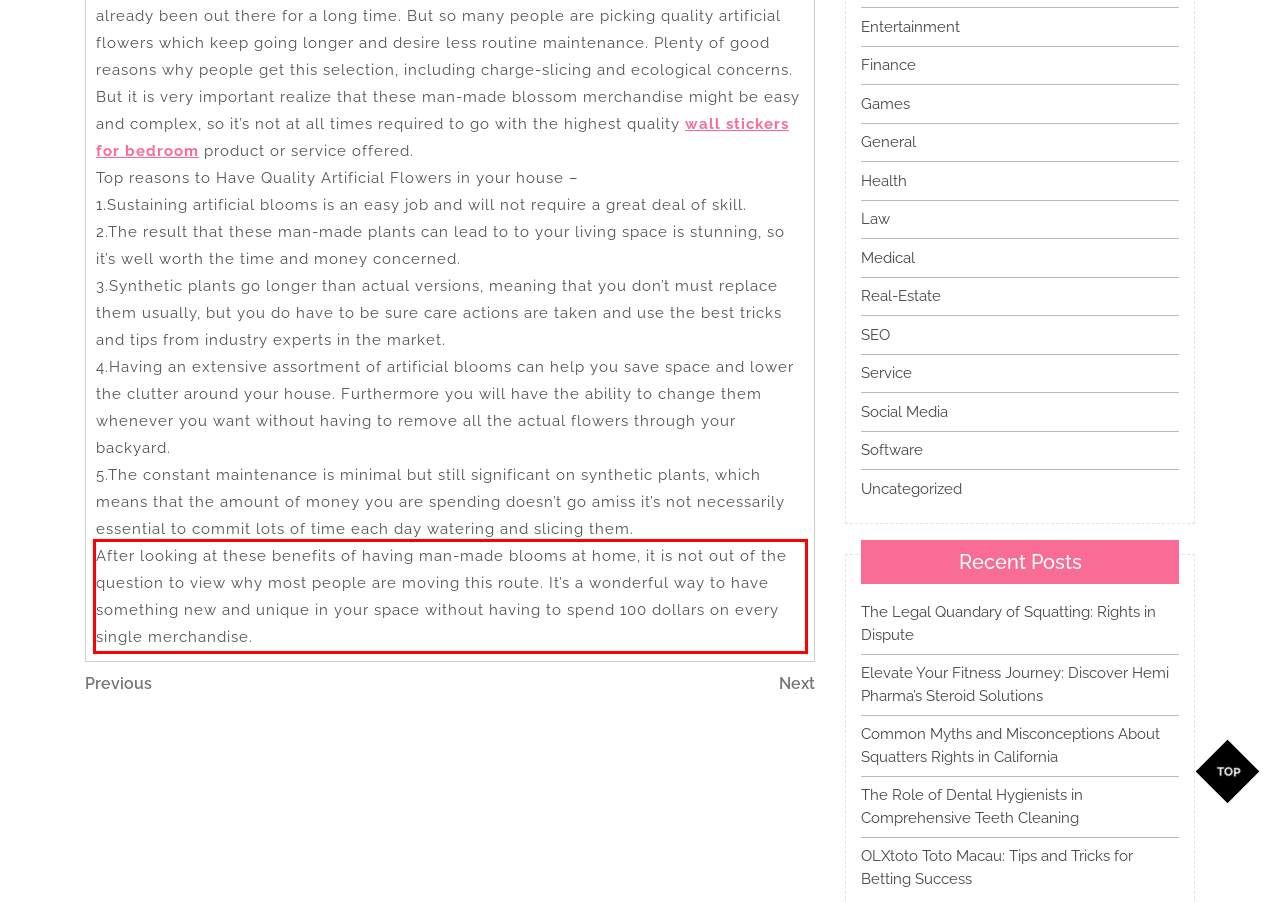Identify the text inside the red bounding box on the provided webpage screenshot by performing OCR.

After looking at these benefits of having man-made blooms at home, it is not out of the question to view why most people are moving this route. It’s a wonderful way to have something new and unique in your space without having to spend 100 dollars on every single merchandise.